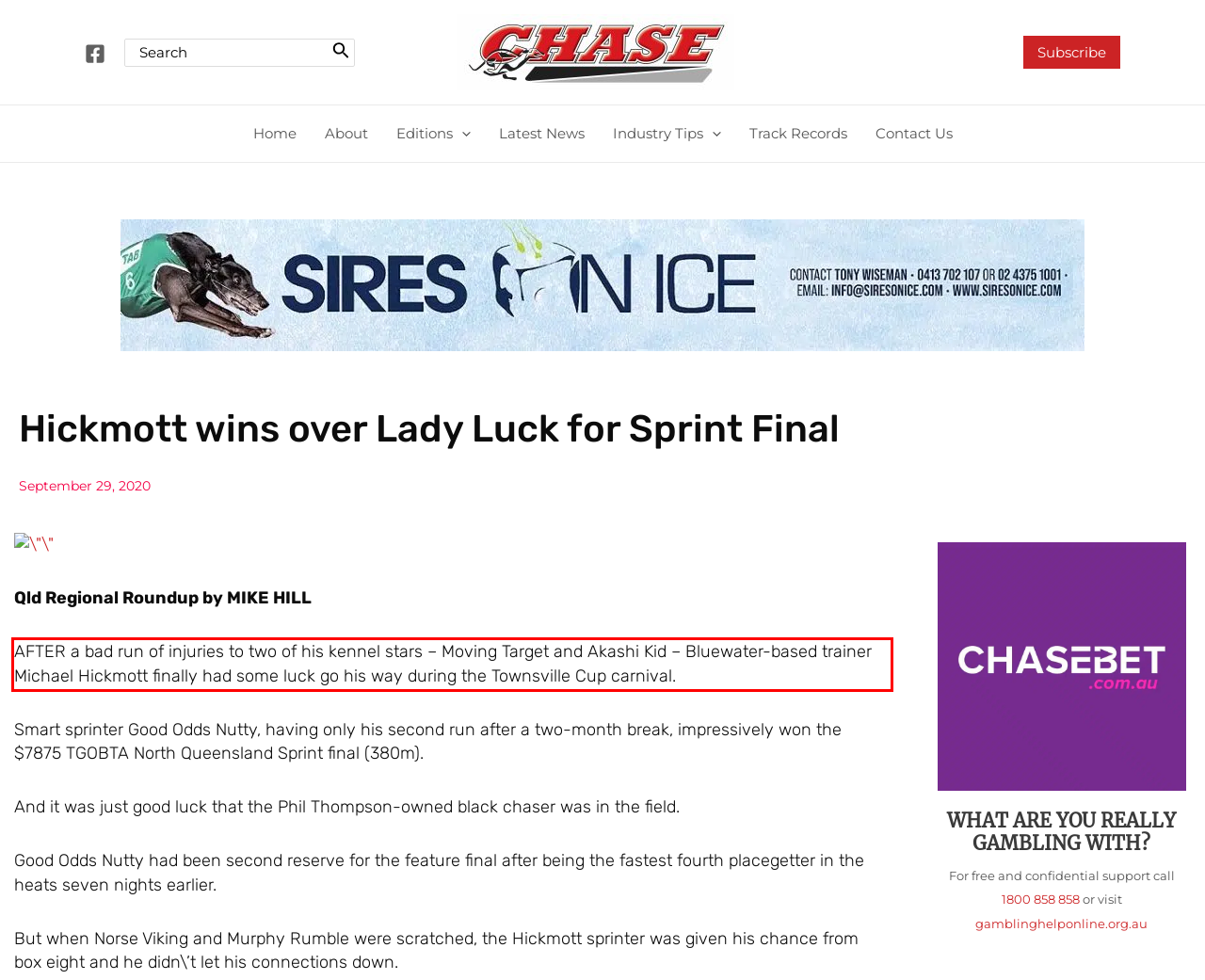You are provided with a screenshot of a webpage containing a red bounding box. Please extract the text enclosed by this red bounding box.

AFTER a bad run of injuries to two of his kennel stars – Moving Target and Akashi Kid – Bluewater-based trainer Michael Hickmott finally had some luck go his way during the Townsville Cup carnival.